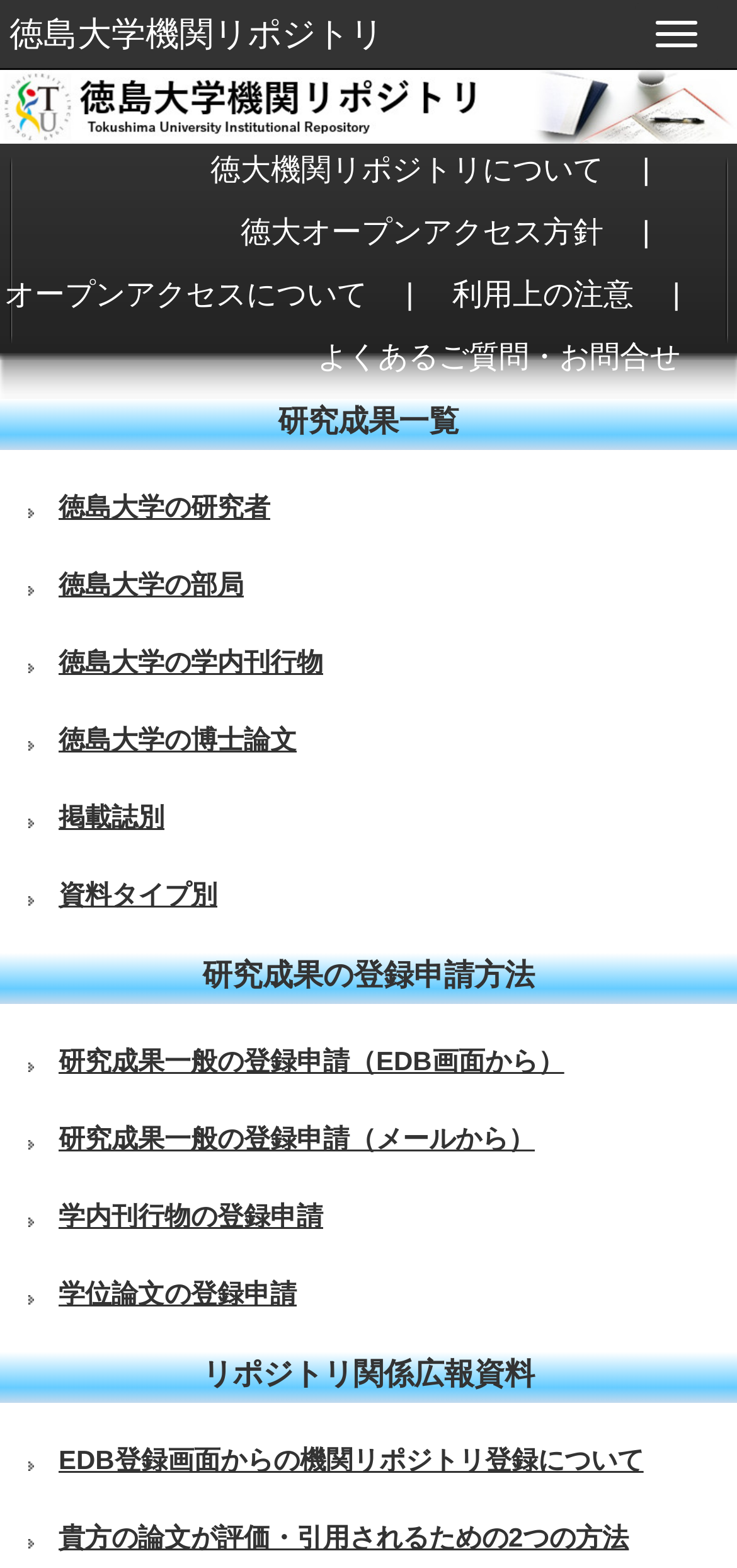Identify the bounding box for the described UI element. Provide the coordinates in (top-left x, top-left y, bottom-right x, bottom-right y) format with values ranging from 0 to 1: Toggle navigation

[0.862, 0.001, 0.974, 0.042]